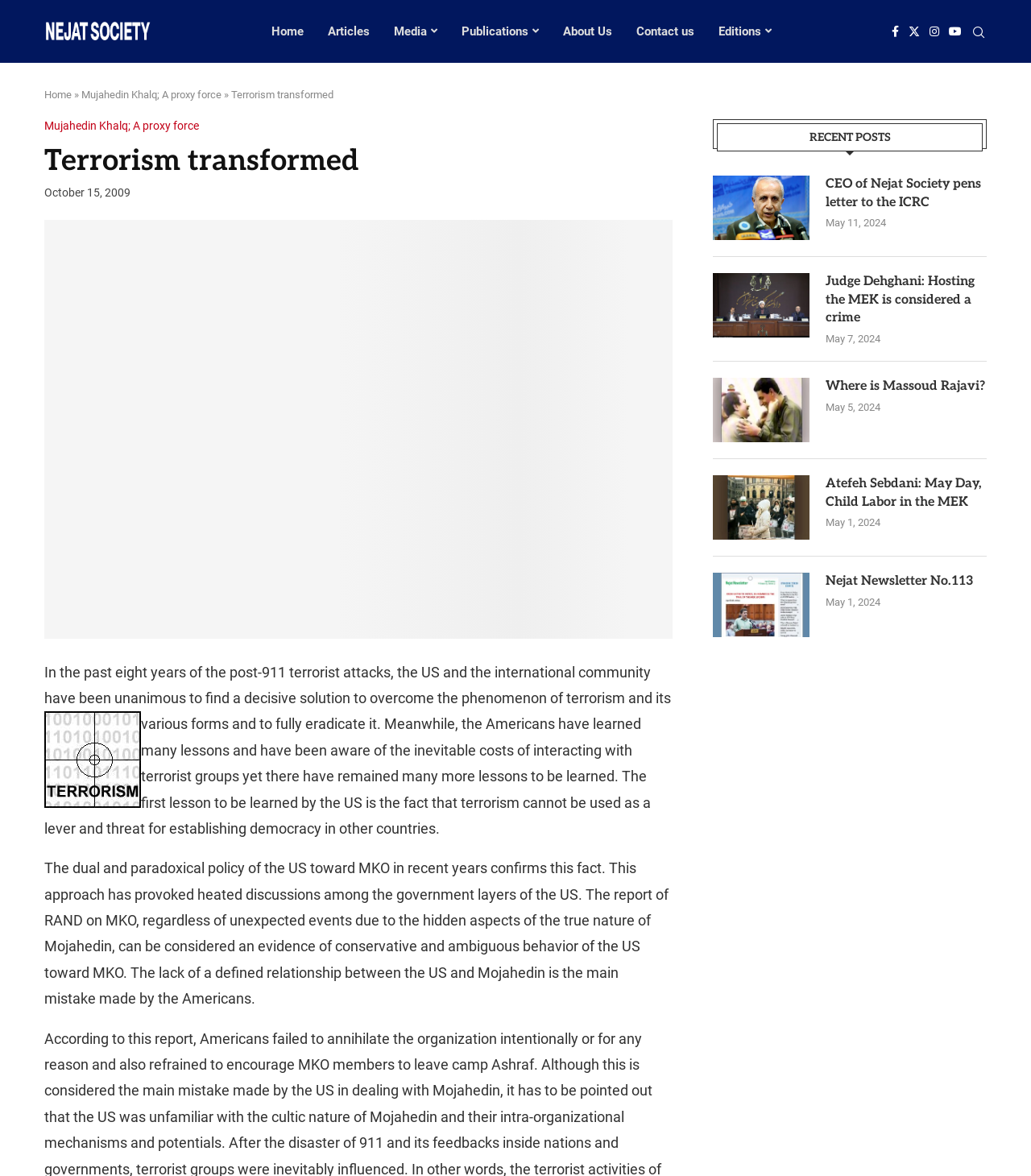Offer a detailed explanation of the webpage layout and contents.

The webpage is titled "Terrorism transformed - Nejat Society" and has a prominent link to the Nejat Society at the top left corner. Below this, there is a navigation menu with links to "Home", "Articles", "Media", "Publications", "About Us", "Contact us", and "Editions". On the top right corner, there are social media links to Facebook, Twitter, Instagram, and Youtube, followed by a search link.

The main content of the page is divided into two sections. The left section has a heading "Terrorism transformed" and a subheading "Mujahedin Khalq; A proxy force". Below this, there is a block of text discussing the US's approach to terrorism and its relationship with the Mojahedin Khalq Organization (MKO). The text also mentions a report by RAND on MKO.

The right section is titled "RECENT POSTS" and lists several articles with links, headings, and timestamps. The articles are titled "CEO of Nejat Society pens letter to the ICRC", "Judge Dehghani: Hosting the MEK is considered a crime", "Where is Massoud Rajavi?", "Atefeh Sebdani: May Day, Child Labor in the MEK", and "Nejat Newsletter No.113". Each article has a timestamp ranging from May 1, 2024, to May 11, 2024.

There are also several images on the page, including the Nejat Society logo and an image related to the text discussing terrorism.